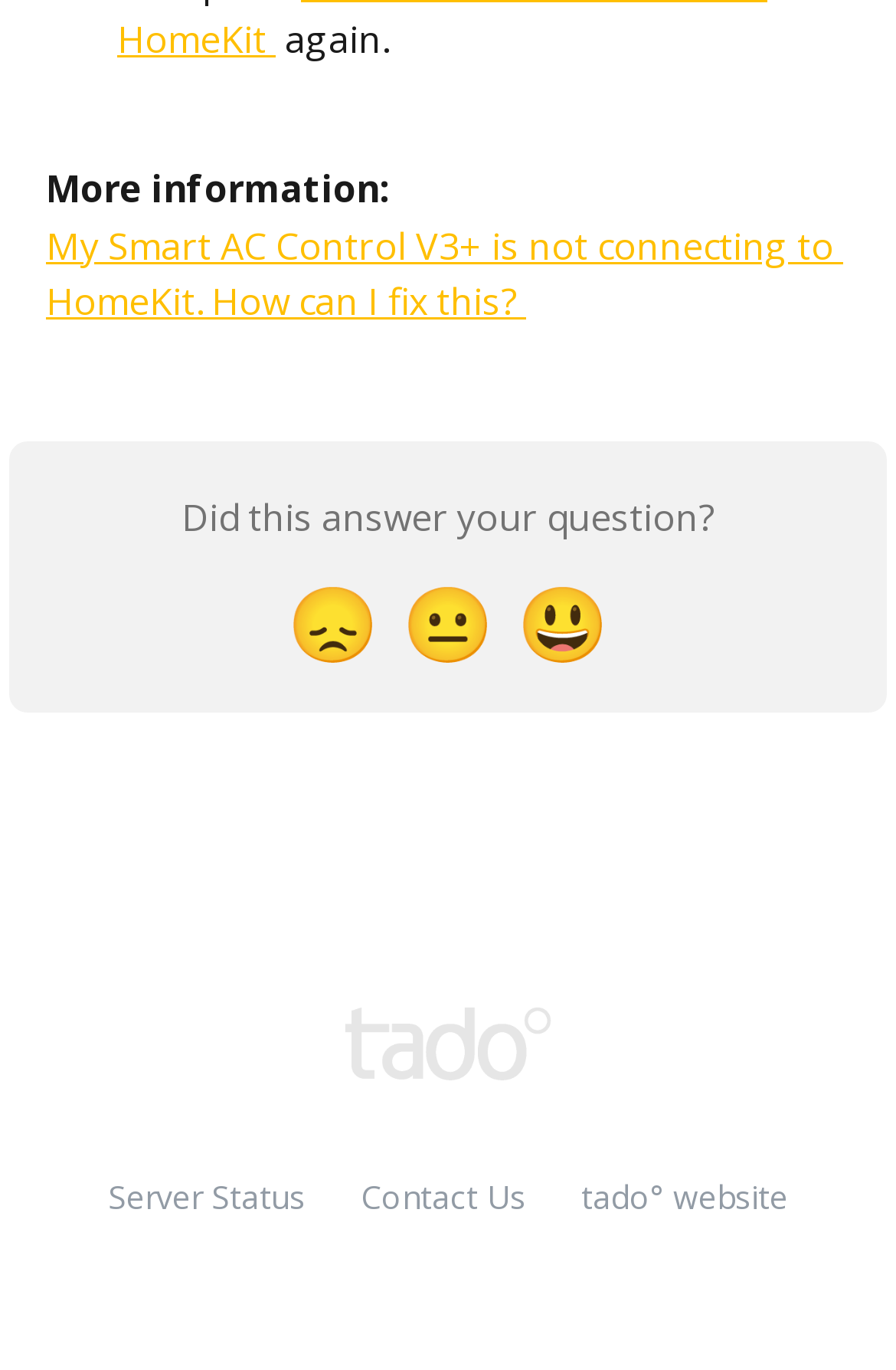Can you find the bounding box coordinates for the UI element given this description: "😃"? Provide the coordinates as four float numbers between 0 and 1: [left, top, right, bottom].

[0.564, 0.407, 0.692, 0.499]